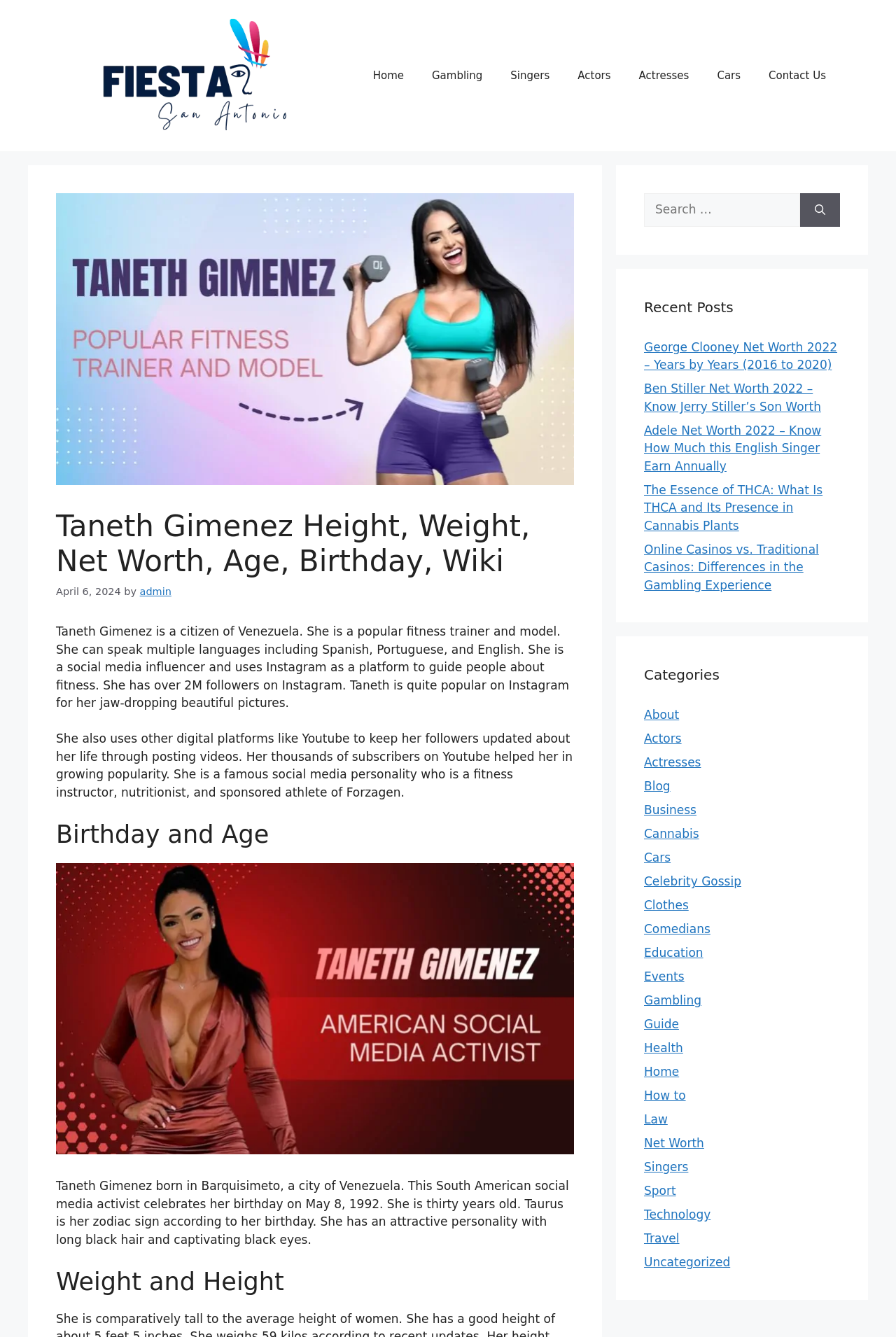Identify and extract the main heading from the webpage.

Taneth Gimenez Height, Weight, Net Worth, Age, Birthday, Wiki